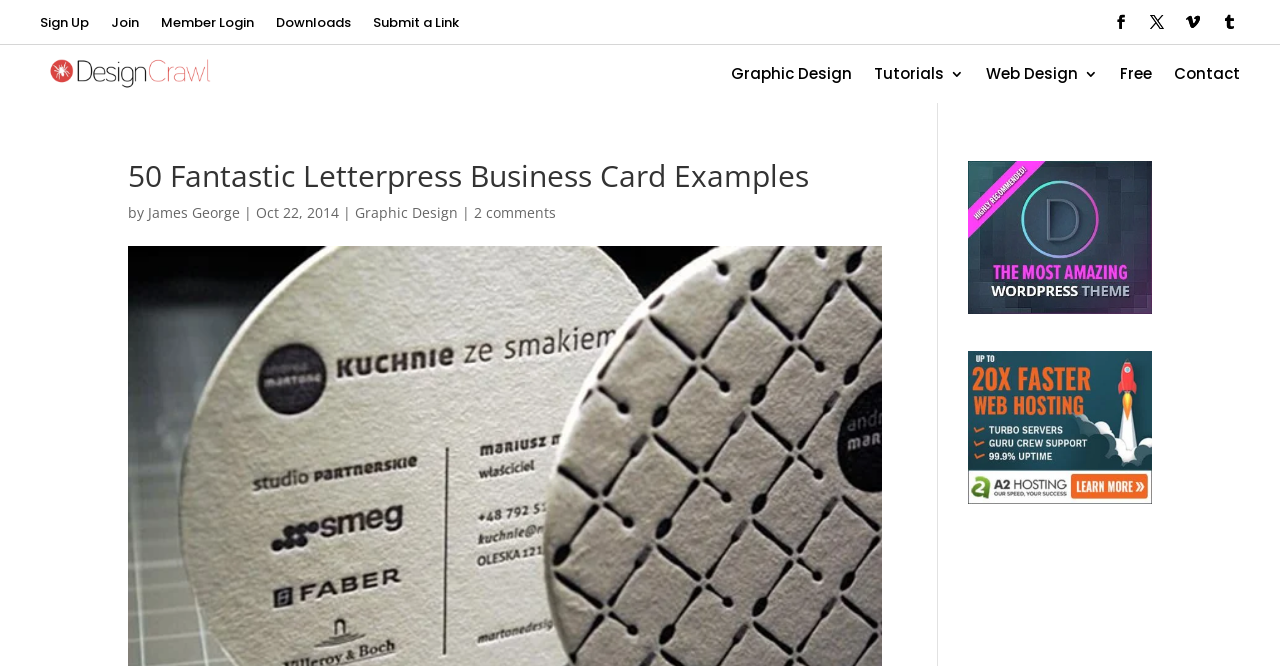Please specify the bounding box coordinates for the clickable region that will help you carry out the instruction: "Browse Graphic Design category".

[0.571, 0.101, 0.666, 0.134]